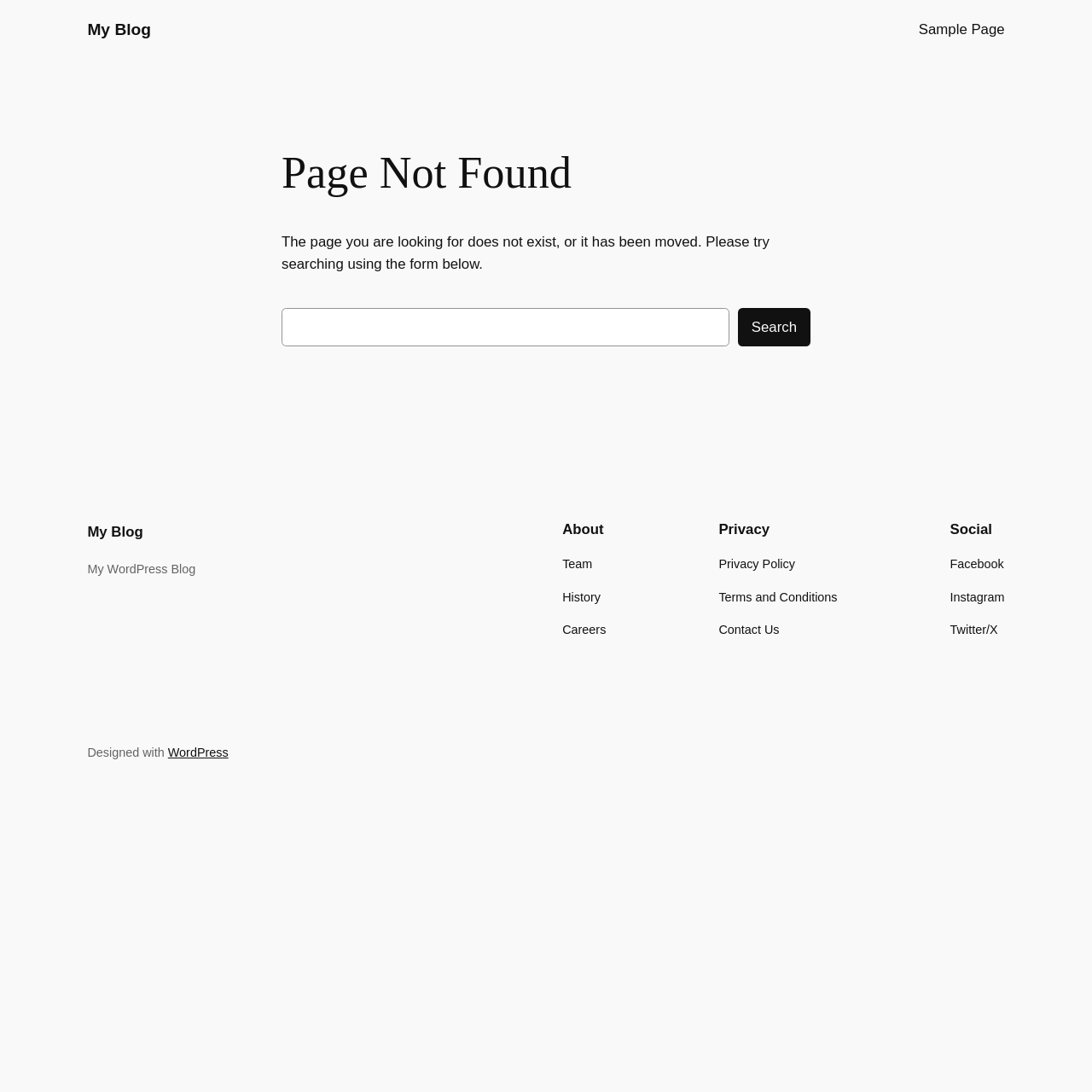What is the purpose of the search form?
Please answer the question as detailed as possible.

The search form is provided on the page to help users find the page they are looking for, as indicated by the text 'The page you are looking for does not exist, or it has been moved. Please try searching using the form below.'.